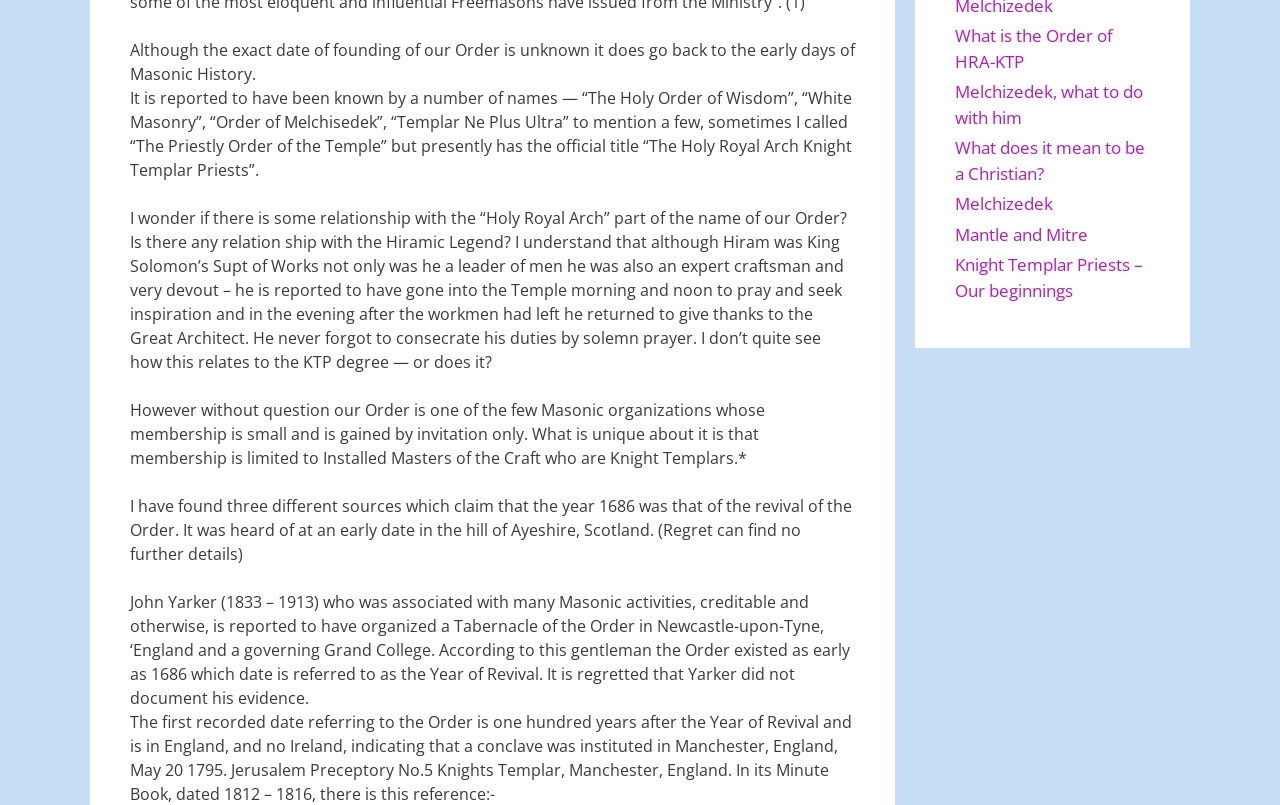Using the format (top-left x, top-left y, bottom-right x, bottom-right y), and given the element description, identify the bounding box coordinates within the screenshot: Read full review

None